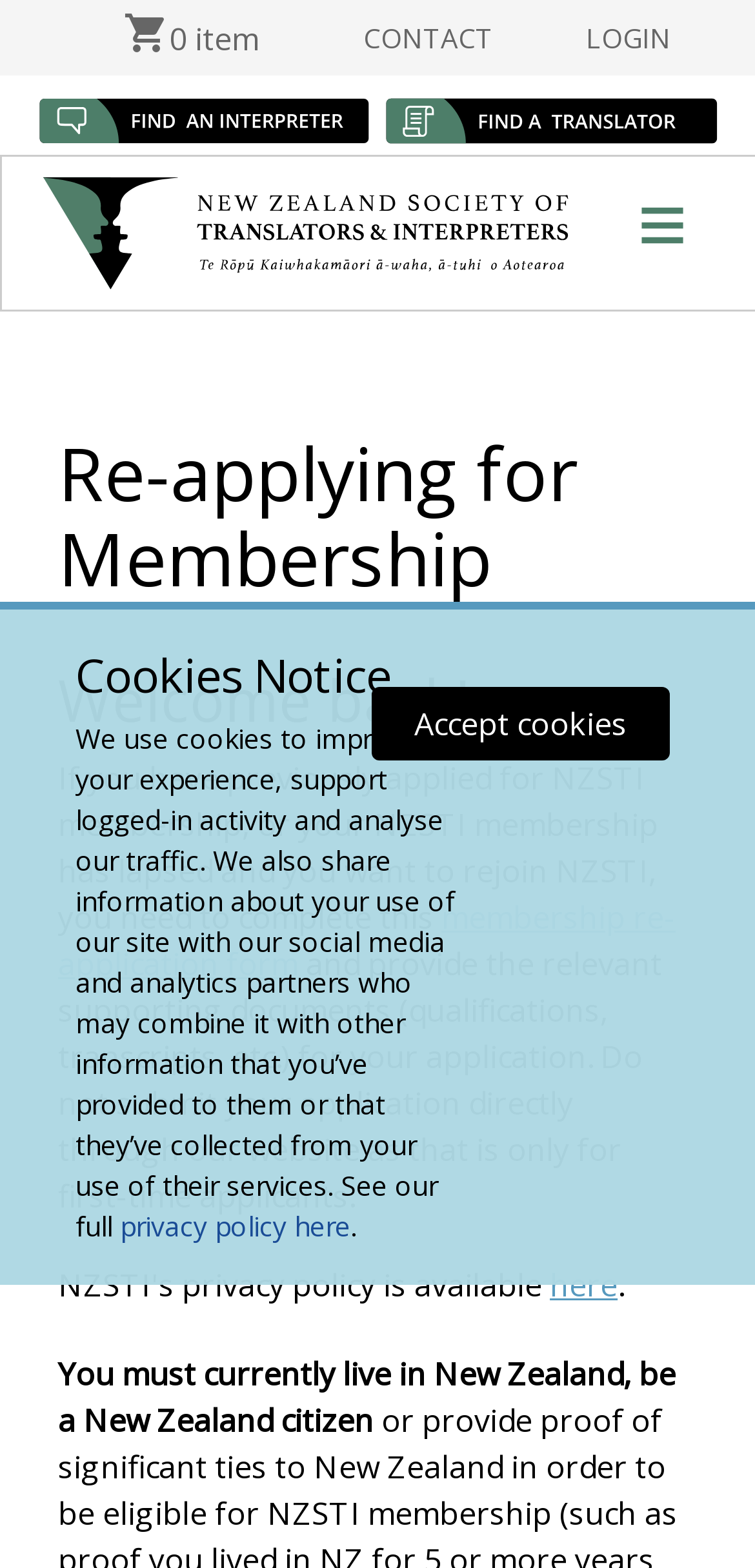Summarize the webpage in an elaborate manner.

The webpage is about re-applying for membership in NZSTI, a national professional association for translators and interpreters. At the top, there is a cookies notice with a brief description and a link to the privacy policy. Below the notice, there is an "Accept cookies" button.

On the top-right corner, there are links to "LOGIN" and "CONTACT". On the top-left corner, there are two links: "Search for an Interpreter" and "Search for a Translator". 

Below these links, there is a header section with a link to "Civil Contractors NZ" accompanied by an image. 

The main content of the webpage is divided into sections. The first section has a heading "Re-applying for Membership" and a subheading "Welcome back!". Below the subheading, there is a paragraph of text explaining the process of re-applying for membership, with a link to the membership re-application form. 

The next section provides additional information about the application process, including the requirement to provide supporting documents and the need to currently live in New Zealand and be a New Zealand citizen. There is also a link to more information.

On the right side of the page, there is a login section with a heading "Login", a textbox for email, a textbox for password, a checkbox for "Remember Me", a "Login" button, and links to "Forgot password?" and "Create an Account".